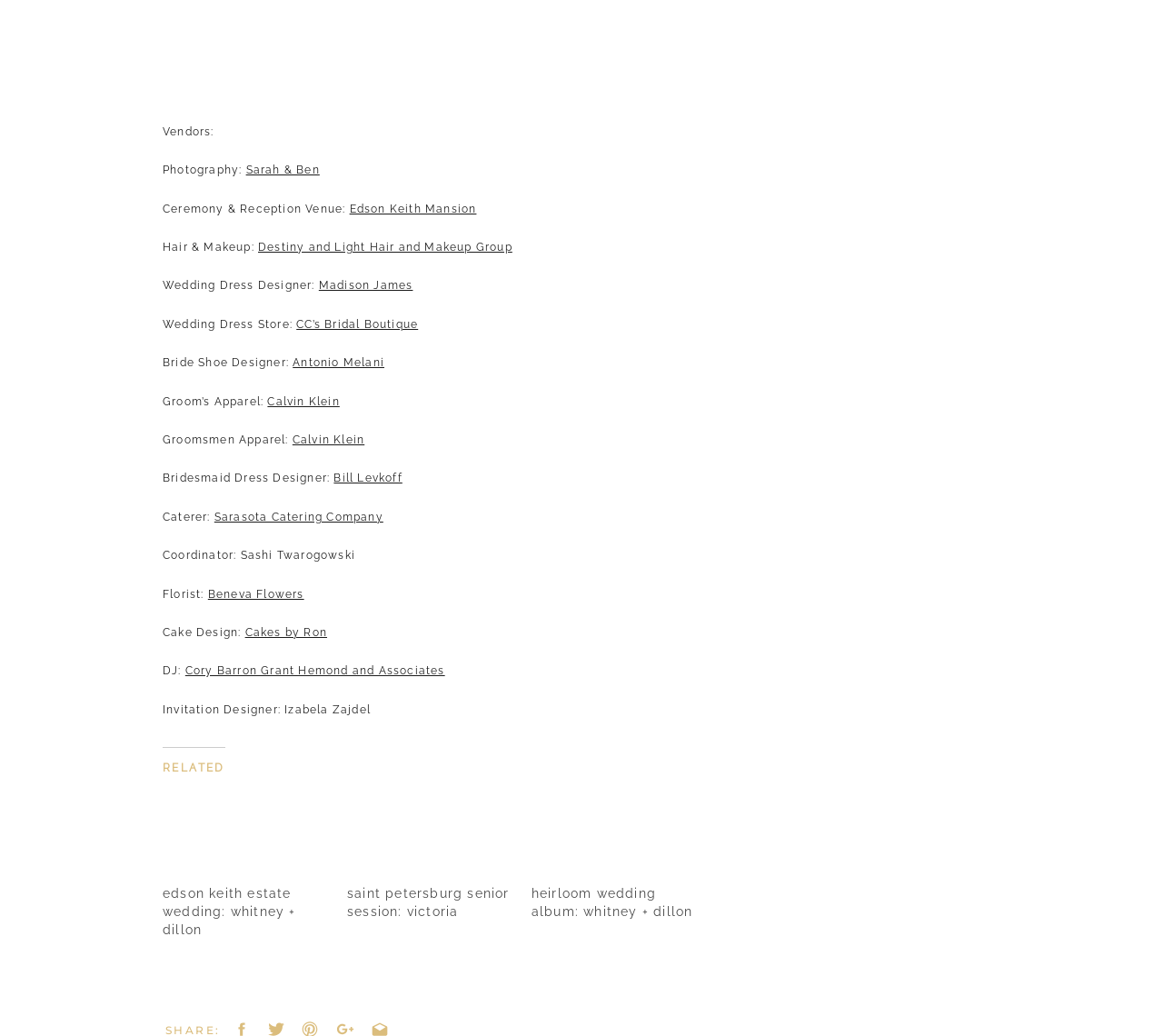Could you determine the bounding box coordinates of the clickable element to complete the instruction: "Check the 'Destiny and Light Hair and Makeup Group' link"? Provide the coordinates as four float numbers between 0 and 1, i.e., [left, top, right, bottom].

[0.222, 0.232, 0.44, 0.245]